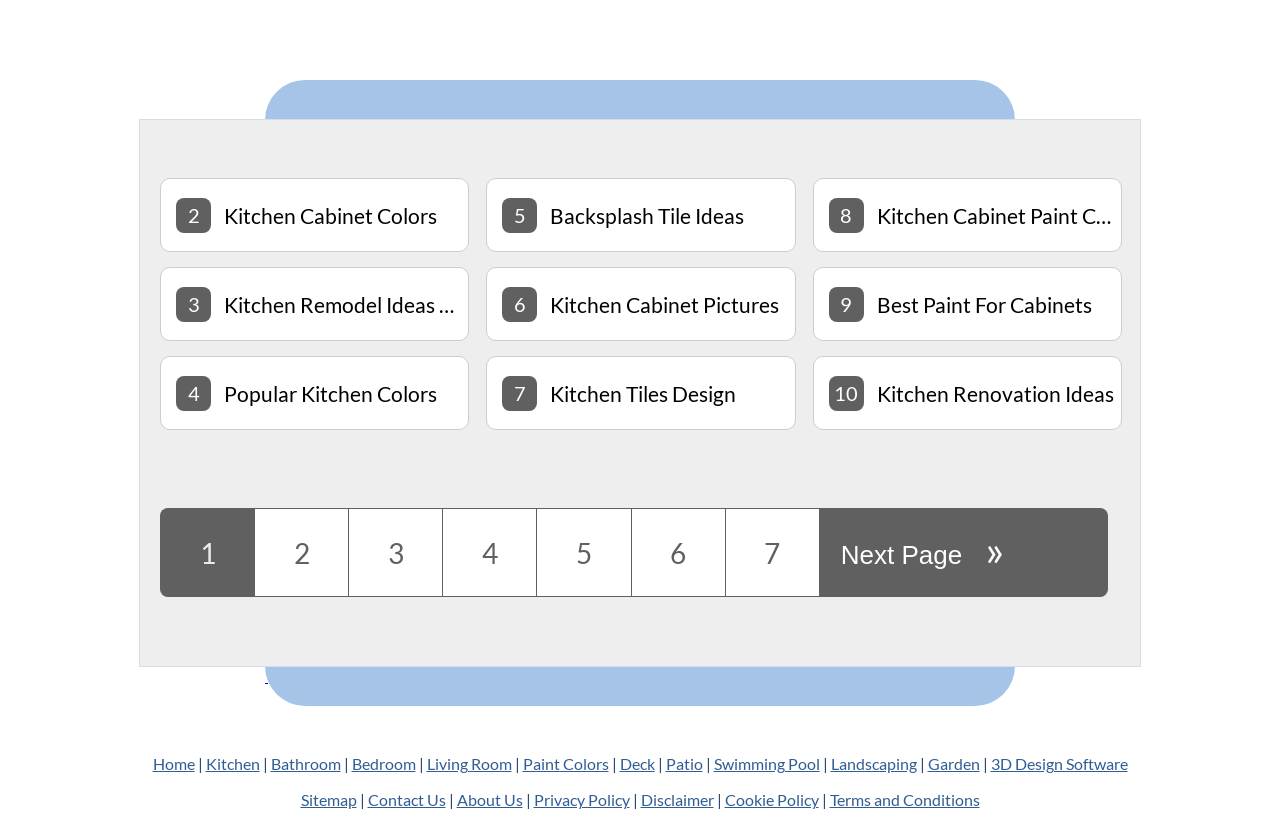Give a succinct answer to this question in a single word or phrase: 
What is the last link in the bottom navigation bar?

Terms and Conditions